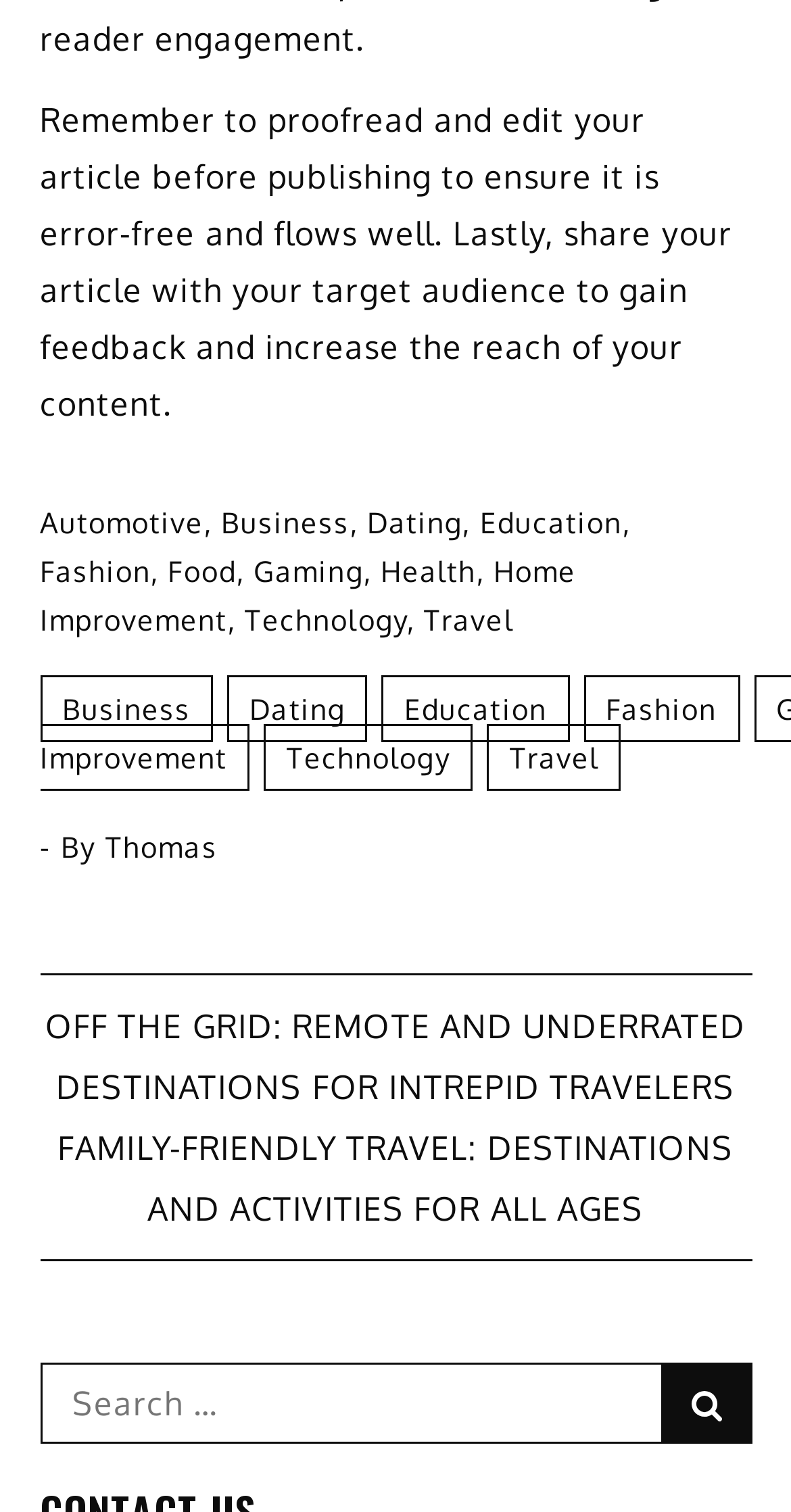How many post navigation links are there?
Based on the screenshot, provide your answer in one word or phrase.

2